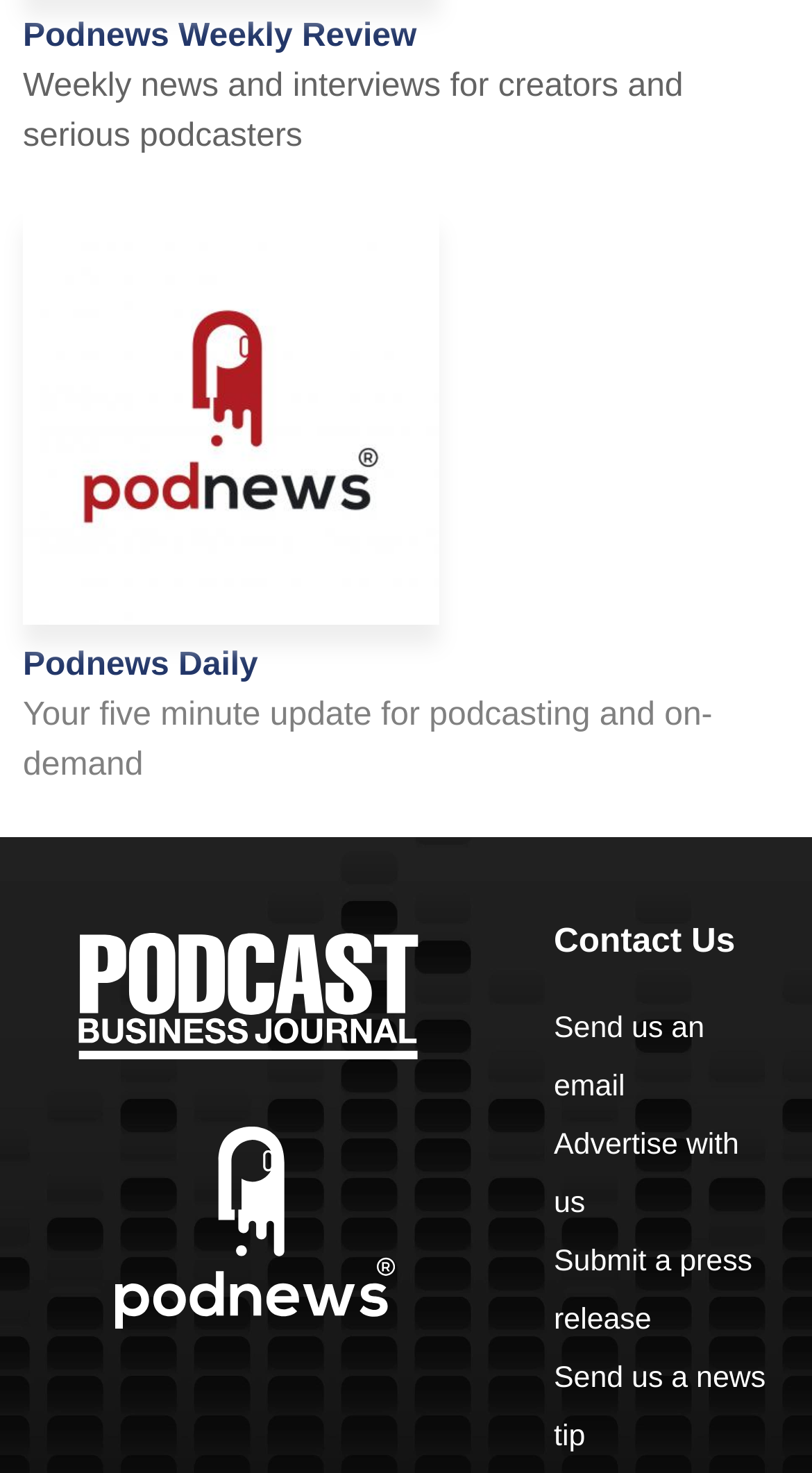What is the name of the weekly newsletter?
Based on the visual details in the image, please answer the question thoroughly.

The weekly newsletter is mentioned at the top of the webpage with a link 'Podnews Weekly Review' and a description 'Weekly news and interviews for creators and serious podcasters'.